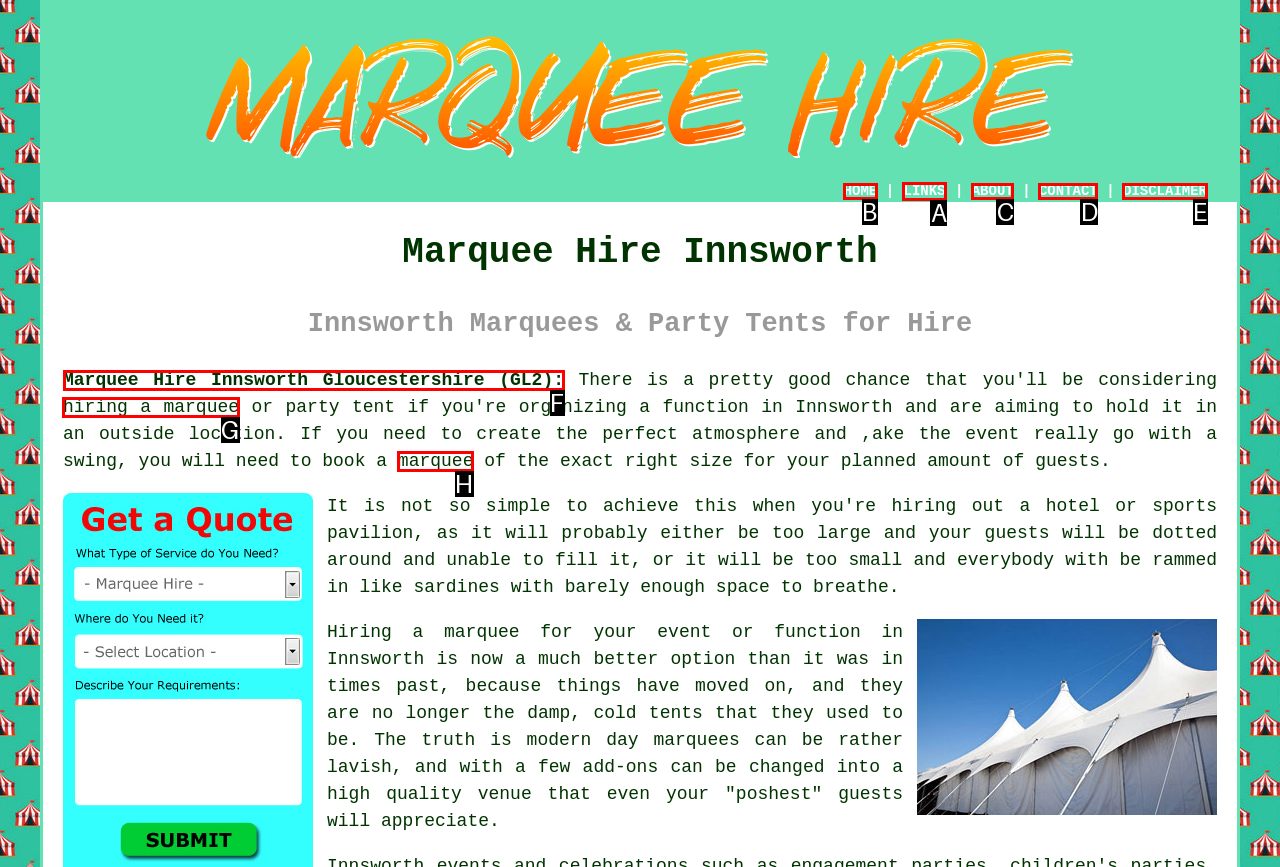Indicate the UI element to click to perform the task: Click hiring a marquee. Reply with the letter corresponding to the chosen element.

G